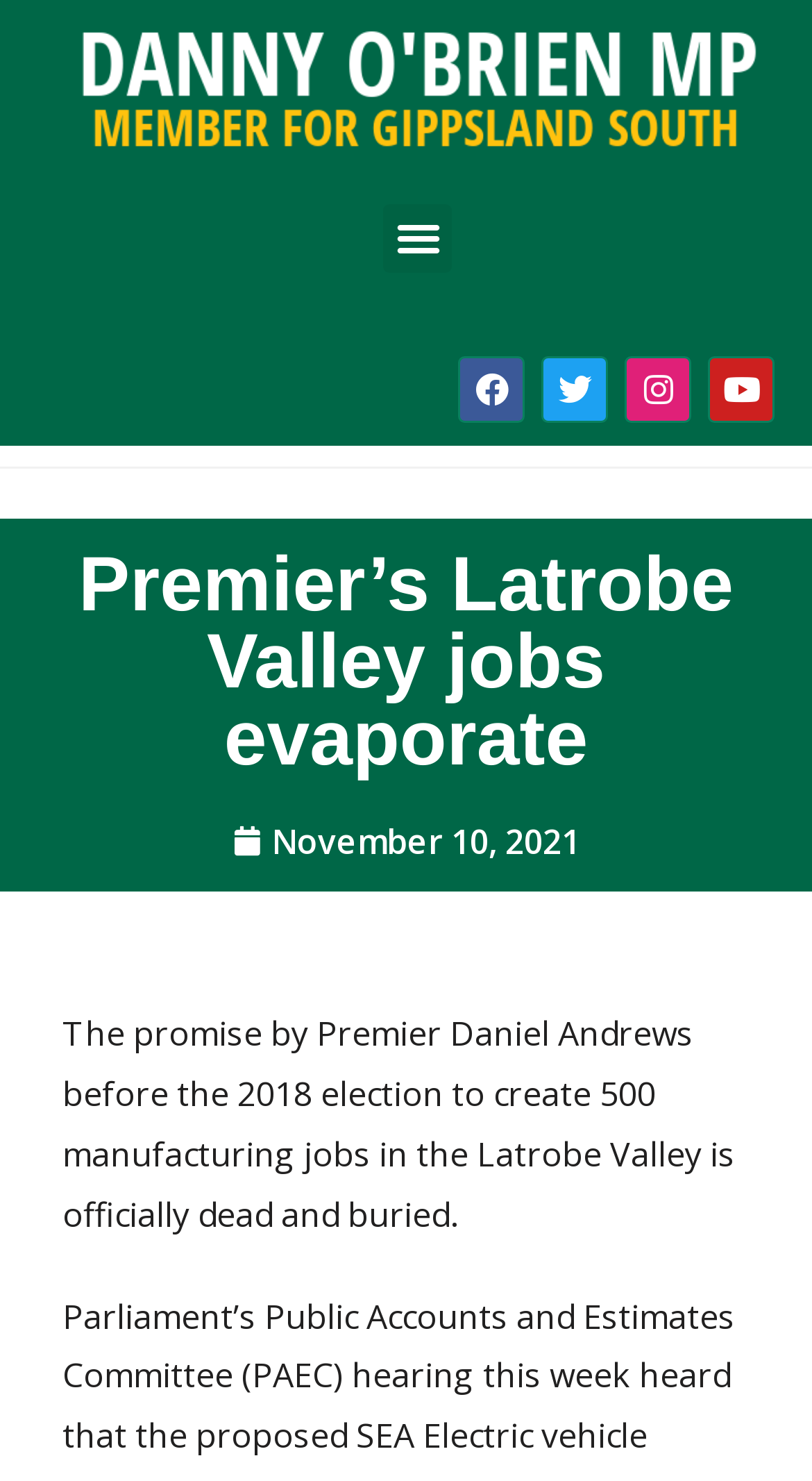Please respond in a single word or phrase: 
When was the article published?

November 10, 2021